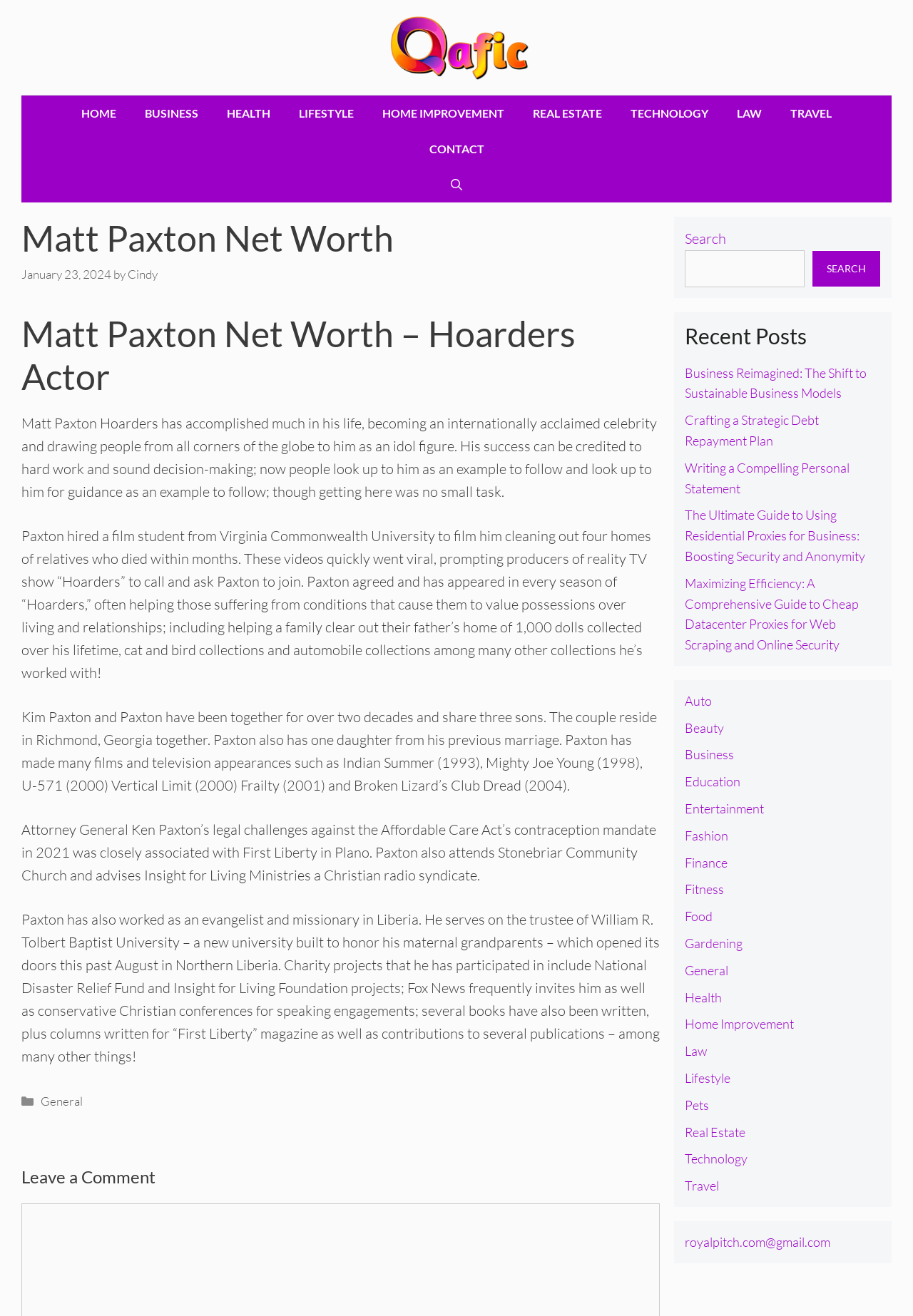Locate the bounding box coordinates of the clickable area needed to fulfill the instruction: "Read the article about Matt Paxton Net Worth".

[0.023, 0.164, 0.723, 0.876]